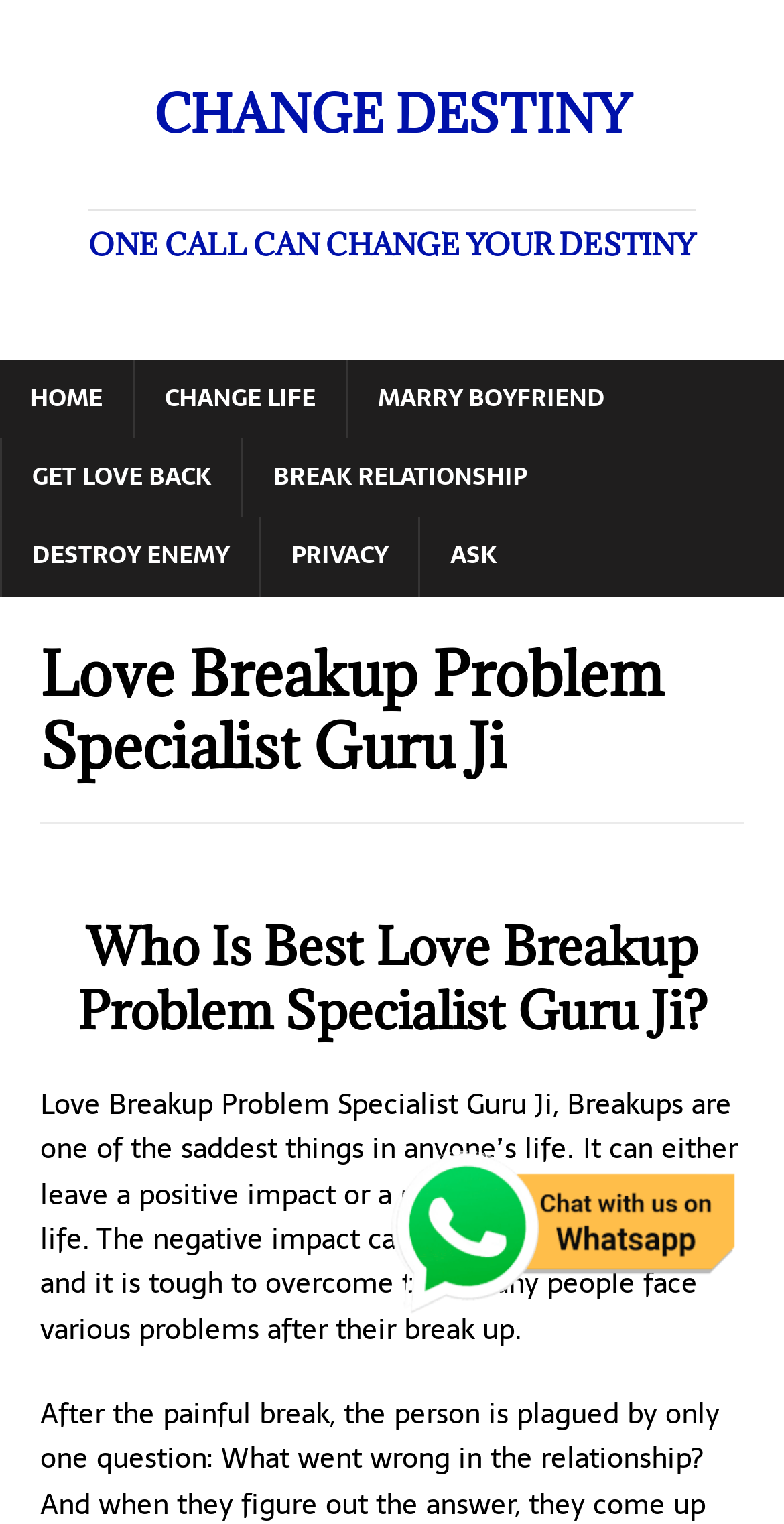Based on the element description: "Privacy", identify the bounding box coordinates for this UI element. The coordinates must be four float numbers between 0 and 1, listed as [left, top, right, bottom].

[0.331, 0.34, 0.533, 0.391]